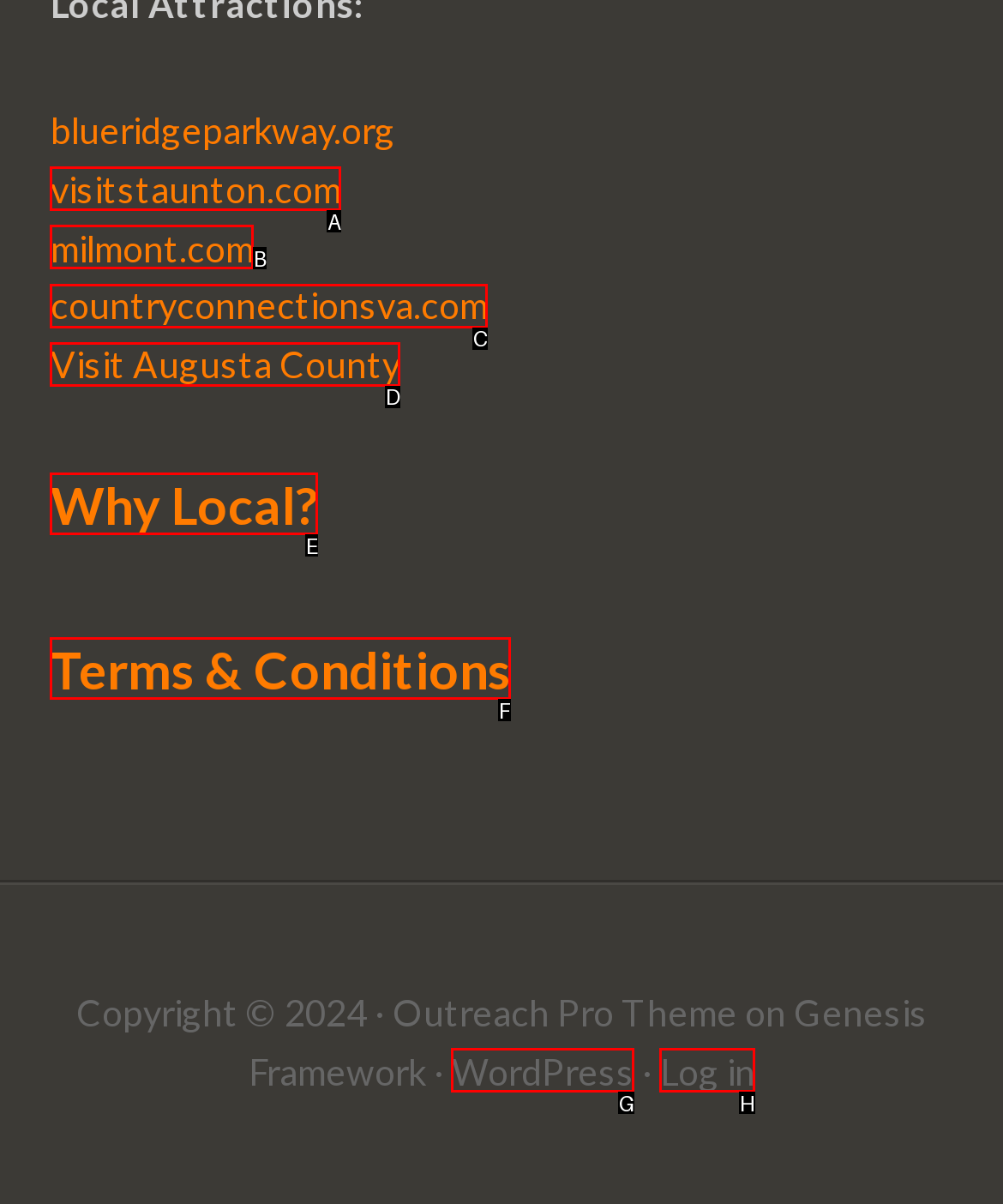Match the option to the description: Terms & Conditions
State the letter of the correct option from the available choices.

F